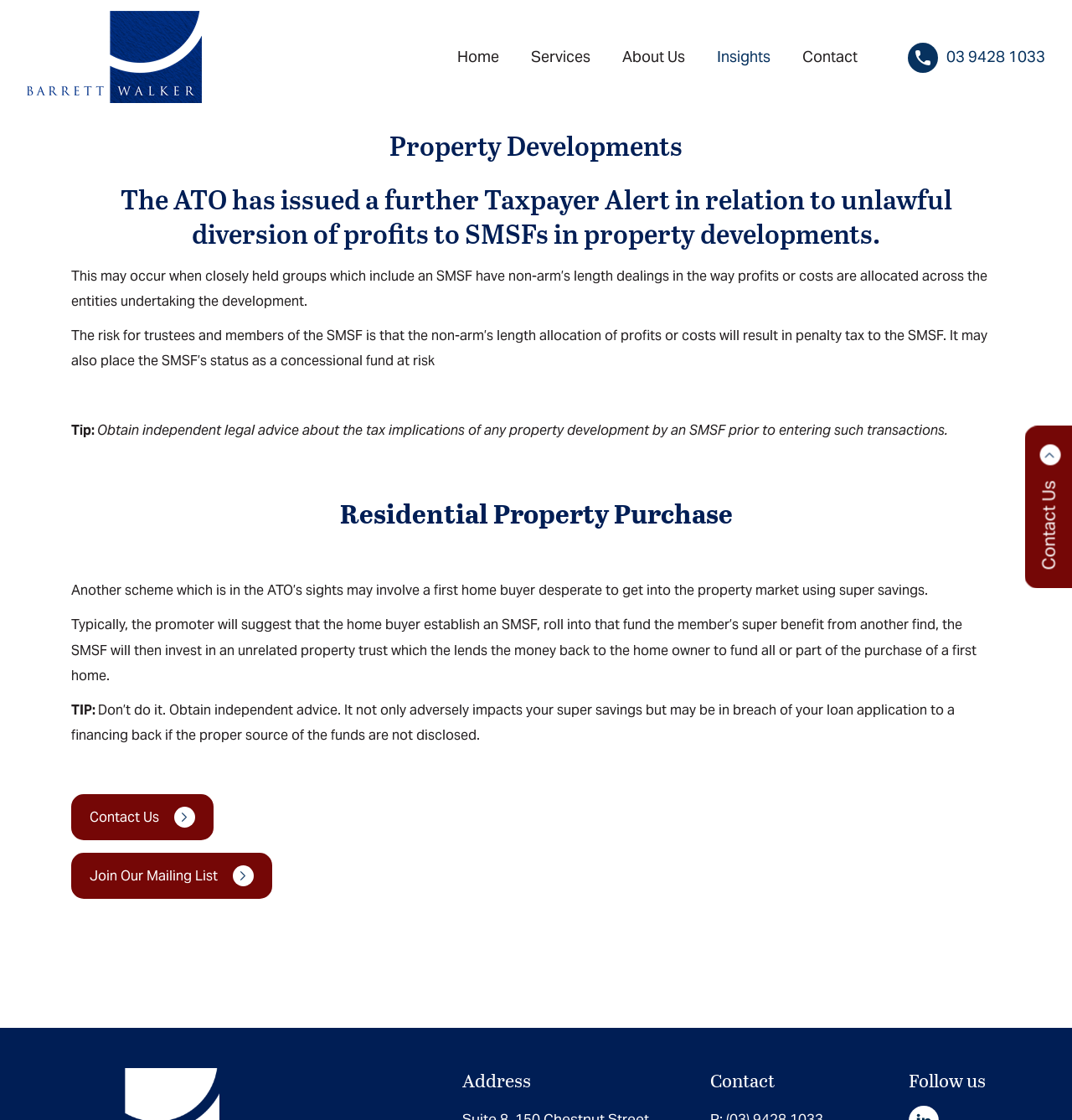Extract the bounding box coordinates for the described element: "About Us". The coordinates should be represented as four float numbers between 0 and 1: [left, top, right, bottom].

[0.58, 0.034, 0.639, 0.067]